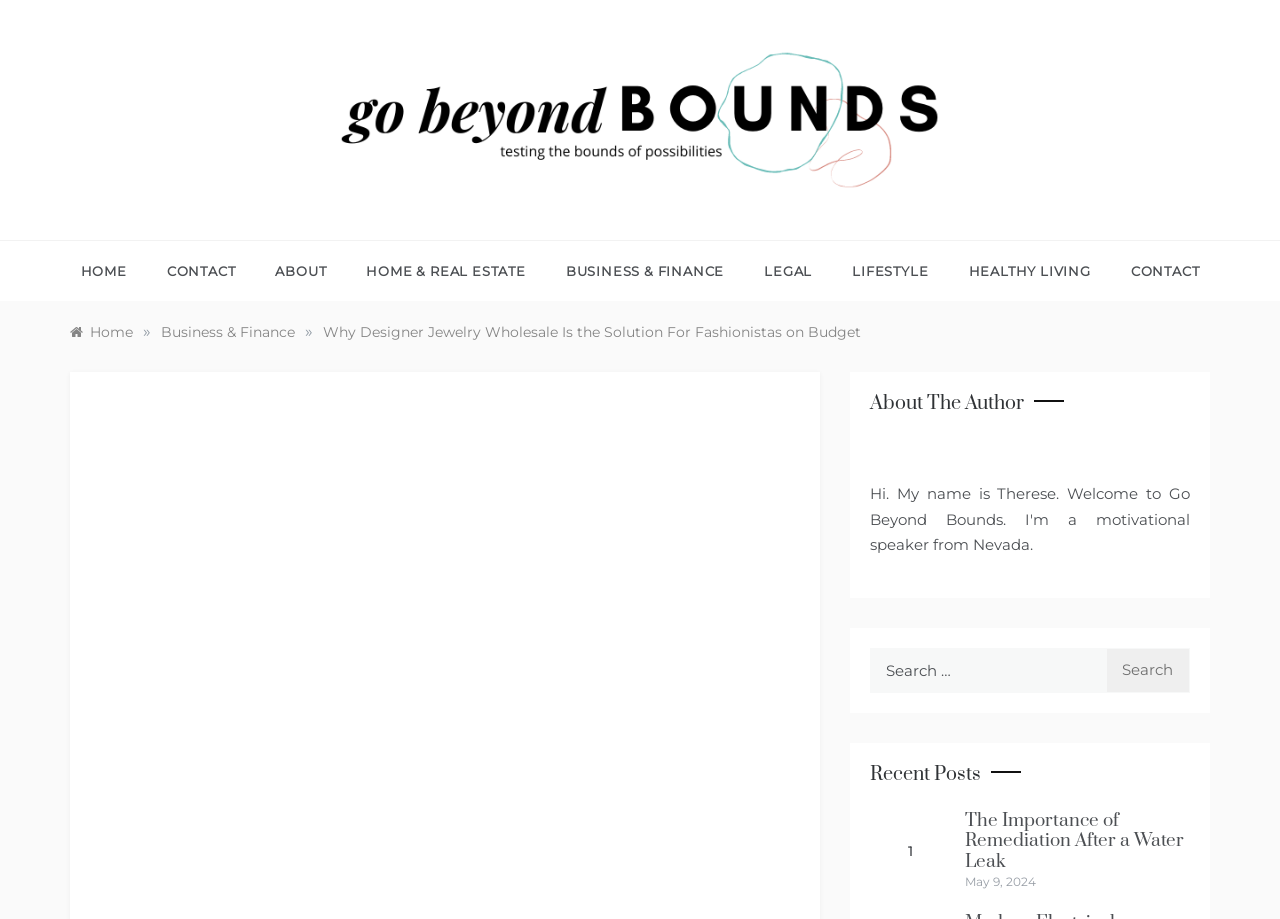What categories are available in the navigation menu?
Please respond to the question with as much detail as possible.

The navigation menu is located at the top of the webpage, and it contains several categories including HOME, CONTACT, ABOUT, HOME & REAL ESTATE, BUSINESS & FINANCE, LEGAL, LIFESTYLE, and HEALTHY LIVING.